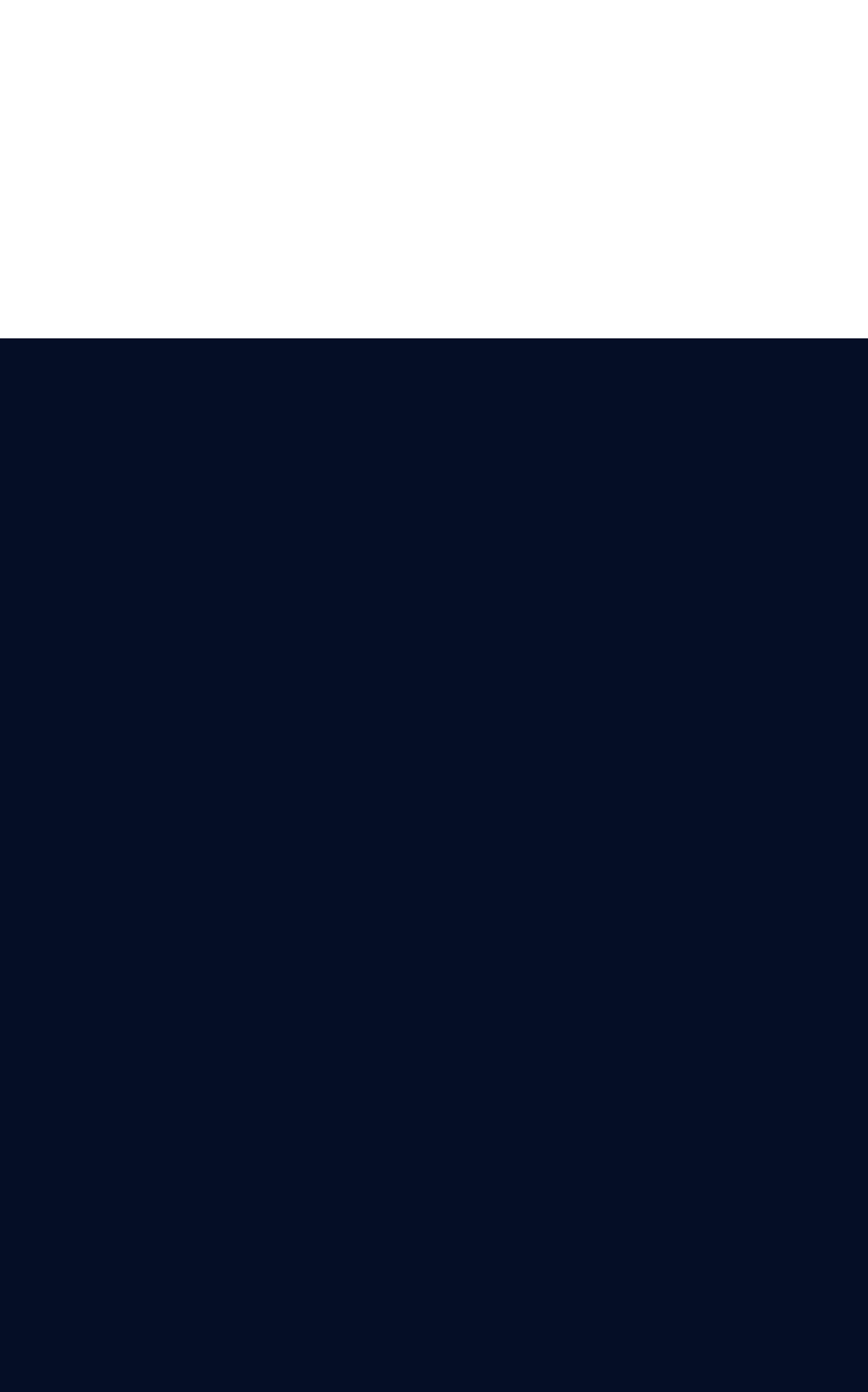Specify the bounding box coordinates (top-left x, top-left y, bottom-right x, bottom-right y) of the UI element in the screenshot that matches this description: name="input_1" placeholder="First Name"

[0.1, 0.58, 0.9, 0.702]